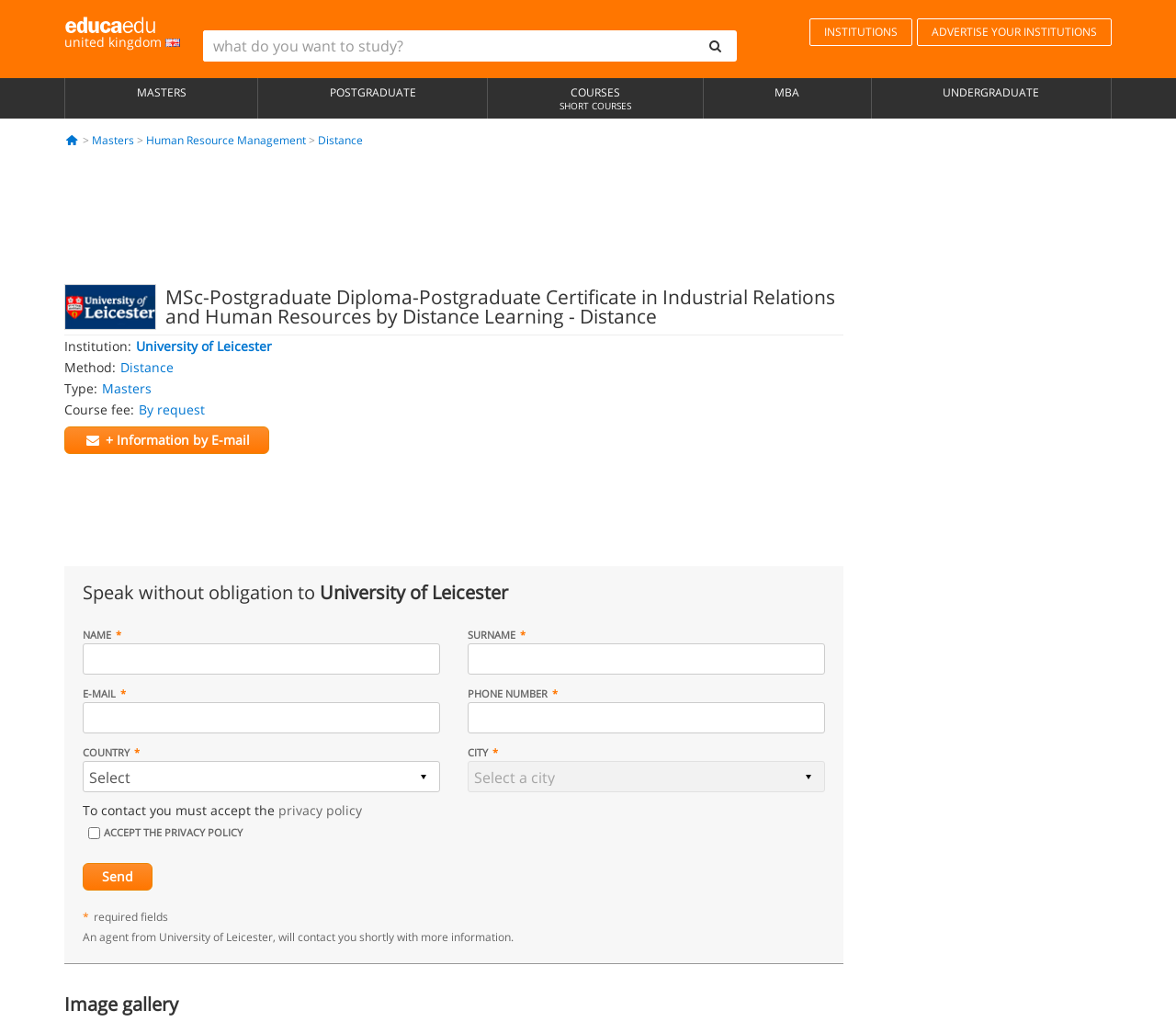Show the bounding box coordinates of the element that should be clicked to complete the task: "Click on the Masters link".

[0.078, 0.129, 0.114, 0.145]